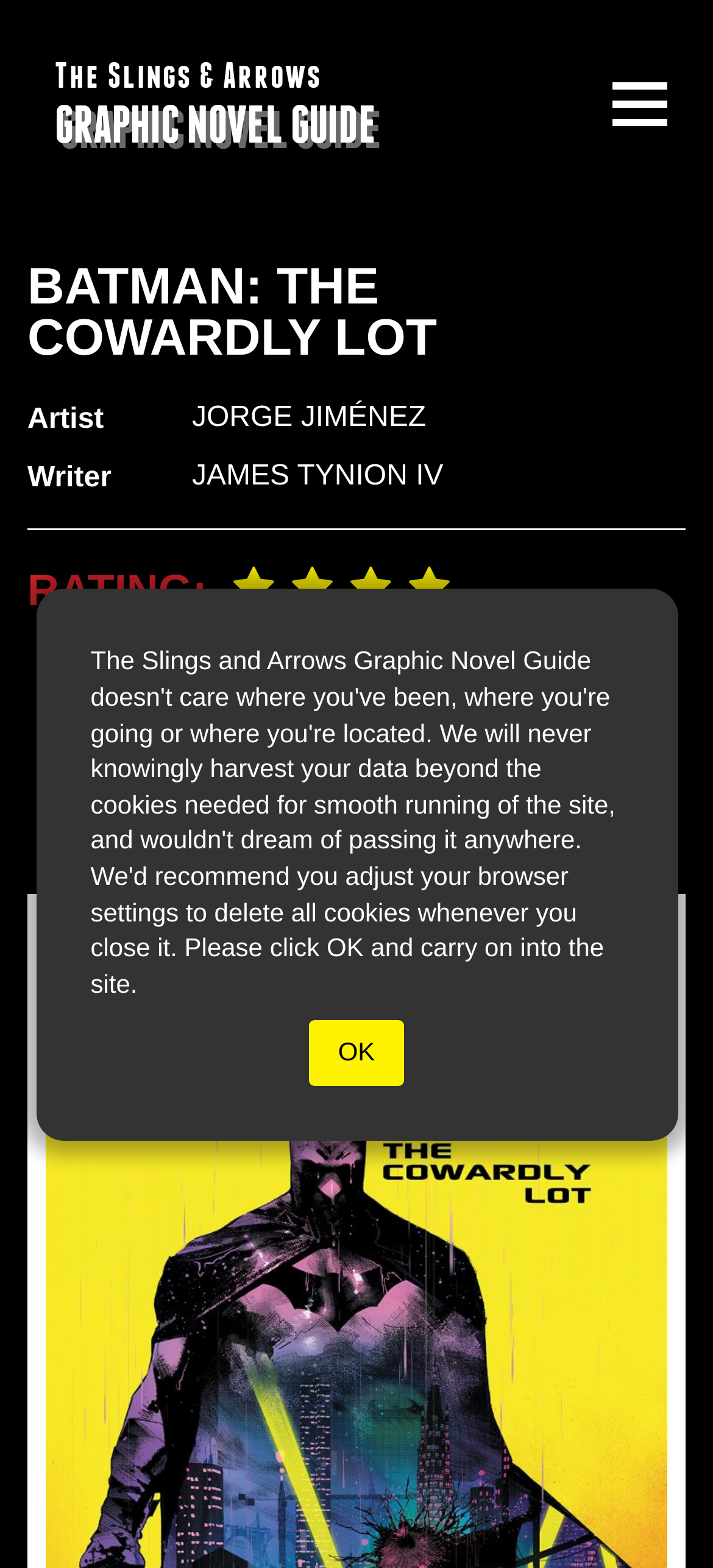Carefully observe the image and respond to the question with a detailed answer:
Who is the writer of Batman: The Cowardly Lot?

I found the answer by looking at the section that lists the credits of the graphic novel. The 'Writer' label is followed by the name 'JAMES TYNION IV', which is also a link.